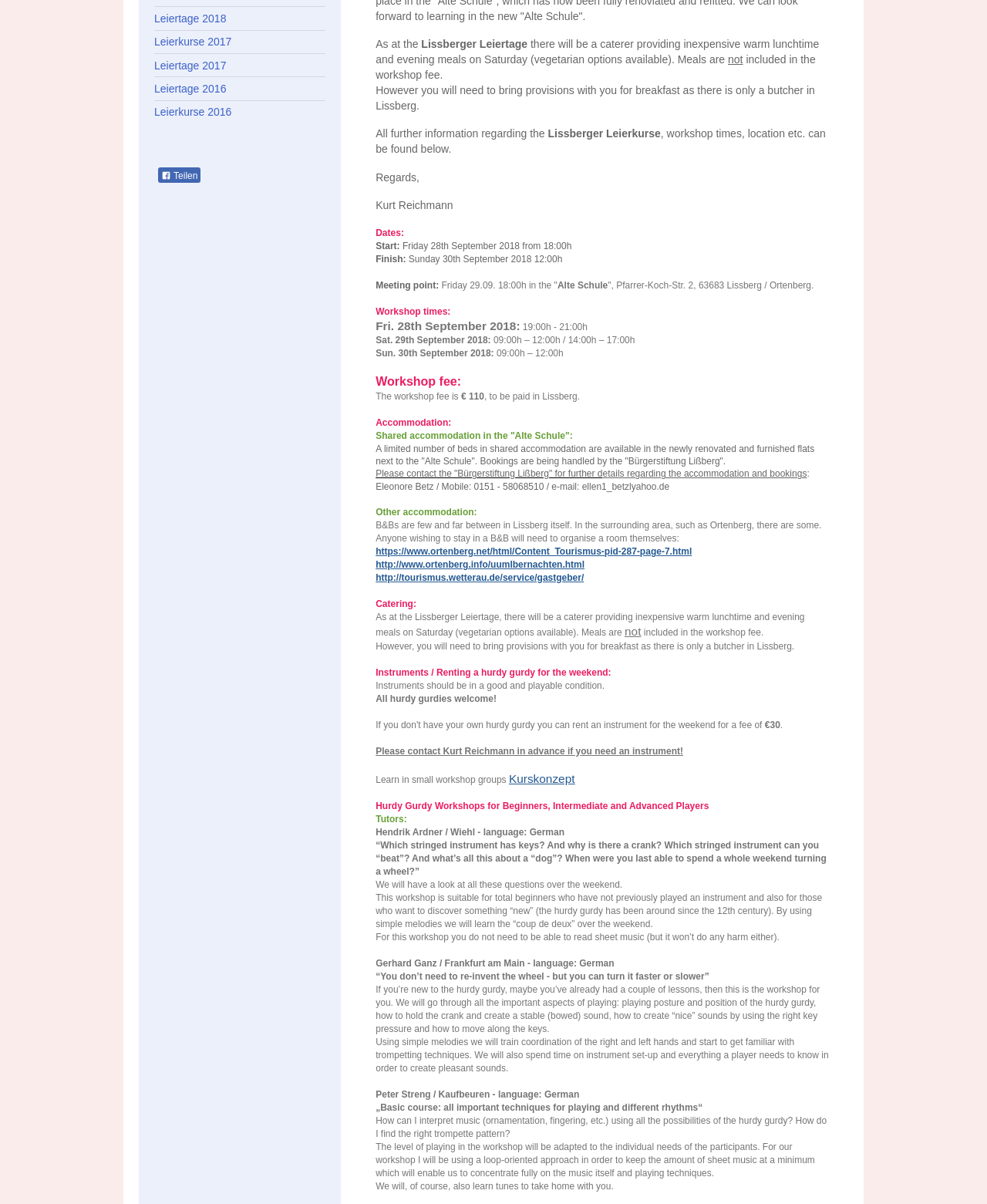Extract the bounding box coordinates for the UI element described by the text: "http://www.ortenberg.info/uumlbernachten.html". The coordinates should be in the form of [left, top, right, bottom] with values between 0 and 1.

[0.381, 0.464, 0.592, 0.473]